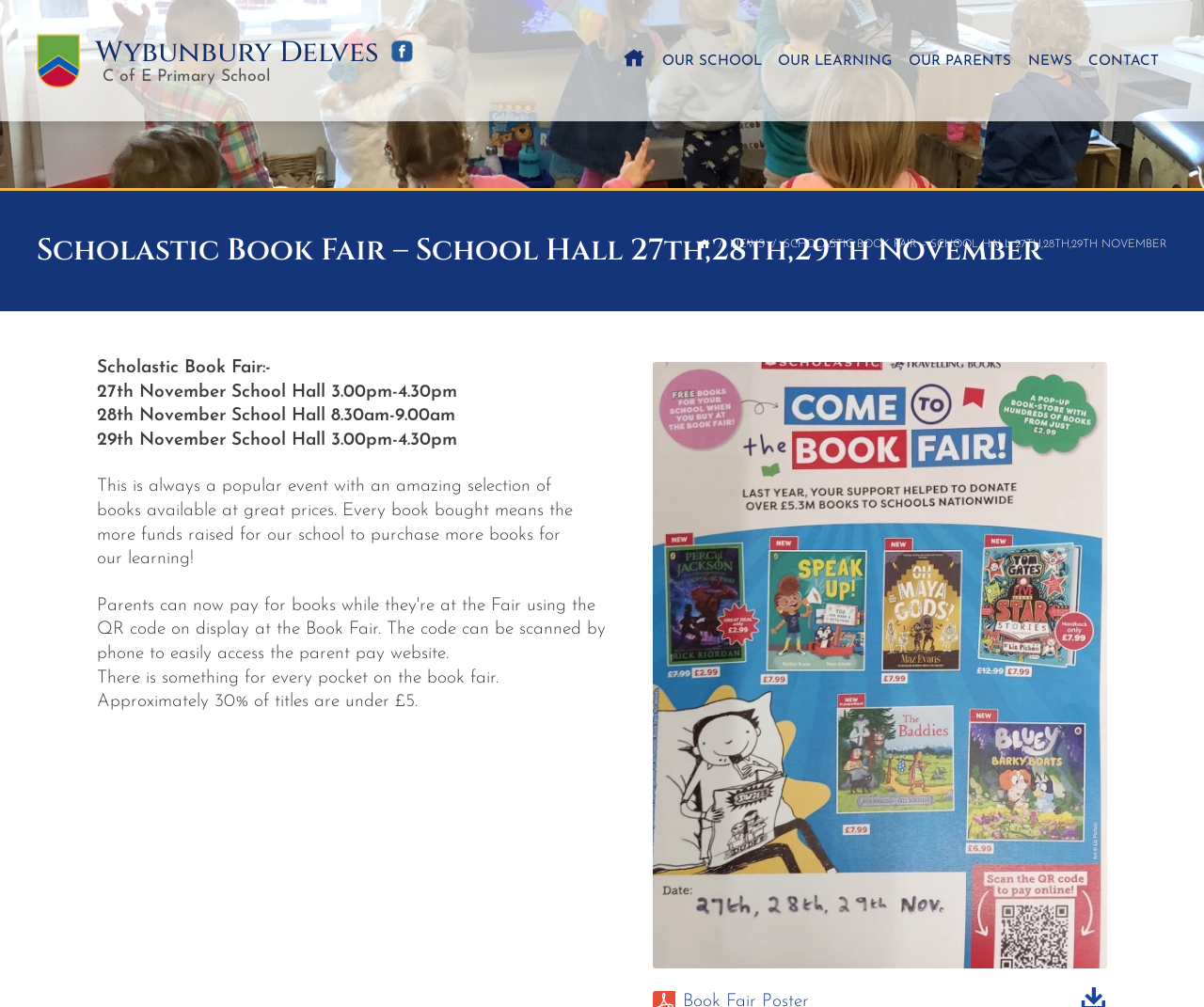Pinpoint the bounding box coordinates of the element that must be clicked to accomplish the following instruction: "Select the 'One column' view mode". The coordinates should be in the format of four float numbers between 0 and 1, i.e., [left, top, right, bottom].

None